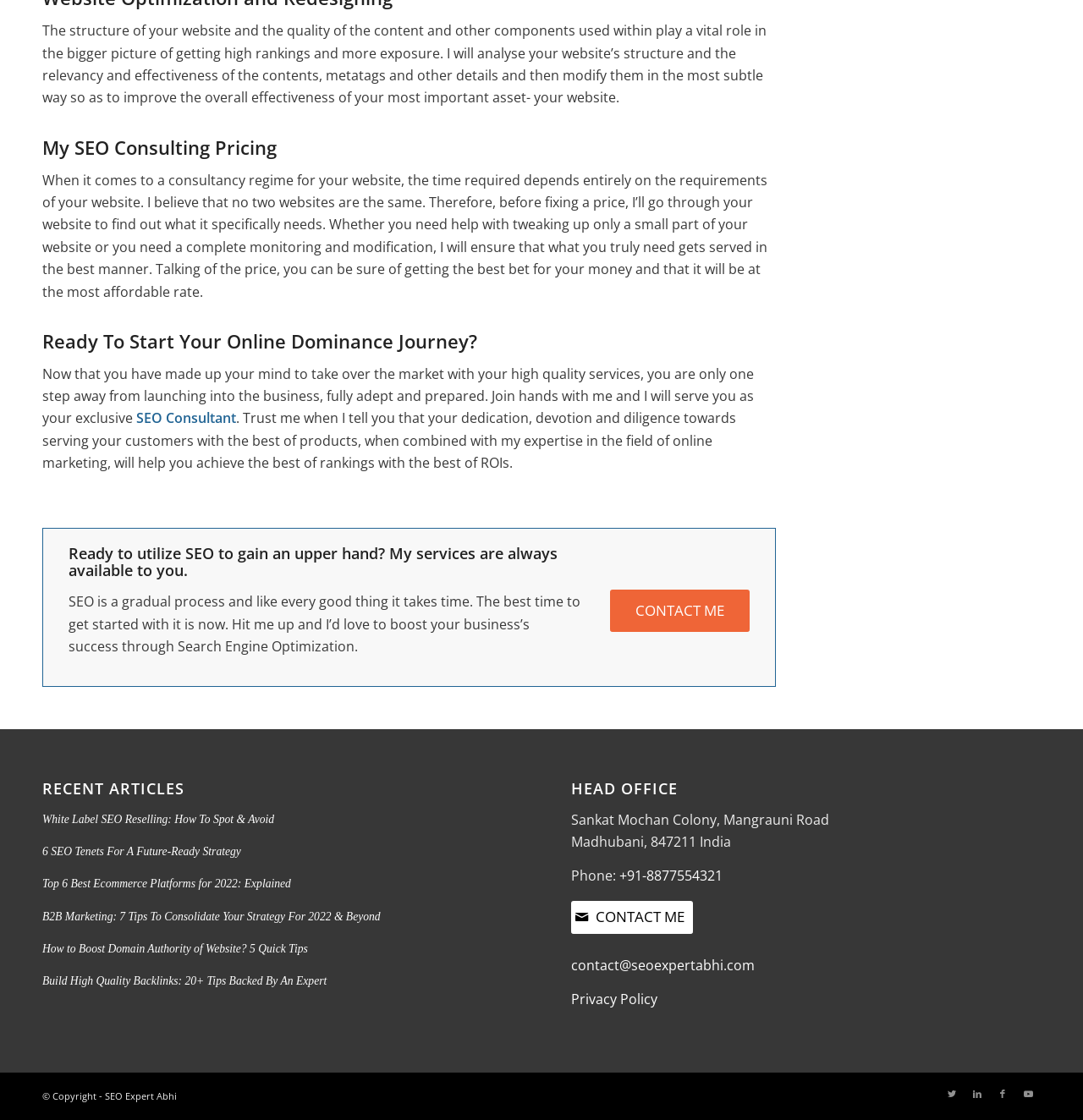What is the topic of the first recent article?
Could you answer the question with a detailed and thorough explanation?

The webpage has a section titled 'RECENT ARTICLES' which lists several article links. The first article link is titled 'White Label SEO Reselling: How To Spot & Avoid'.